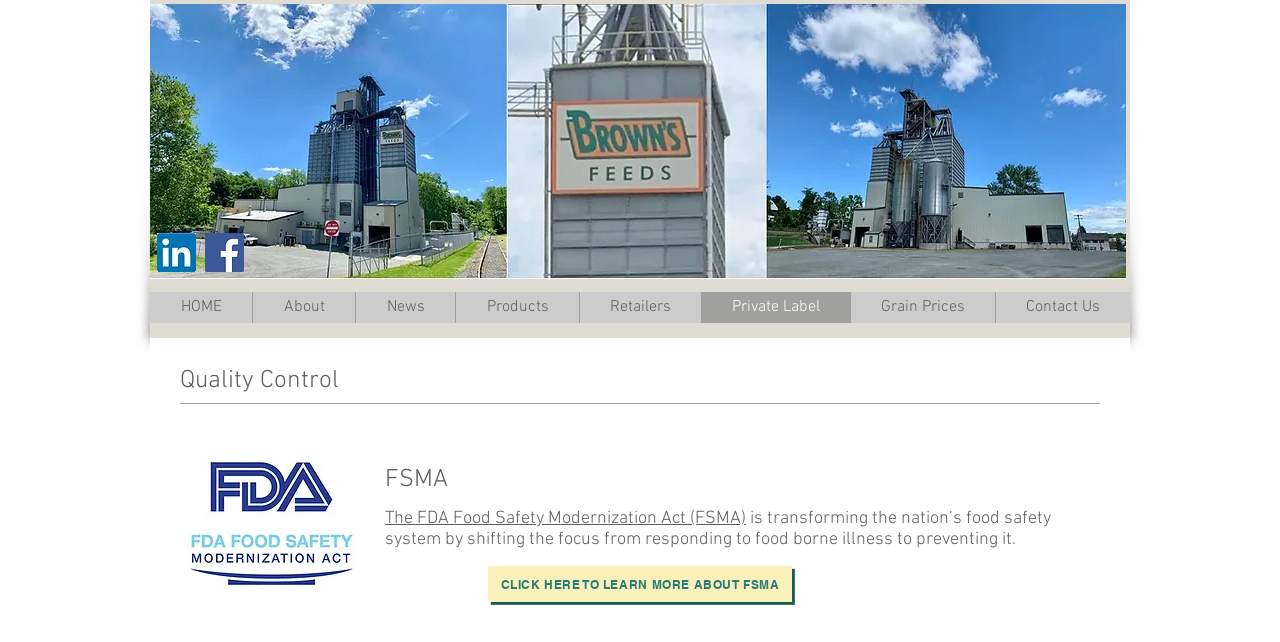What social media platform is represented by the image?
Based on the visual content, answer with a single word or a brief phrase.

Facebook